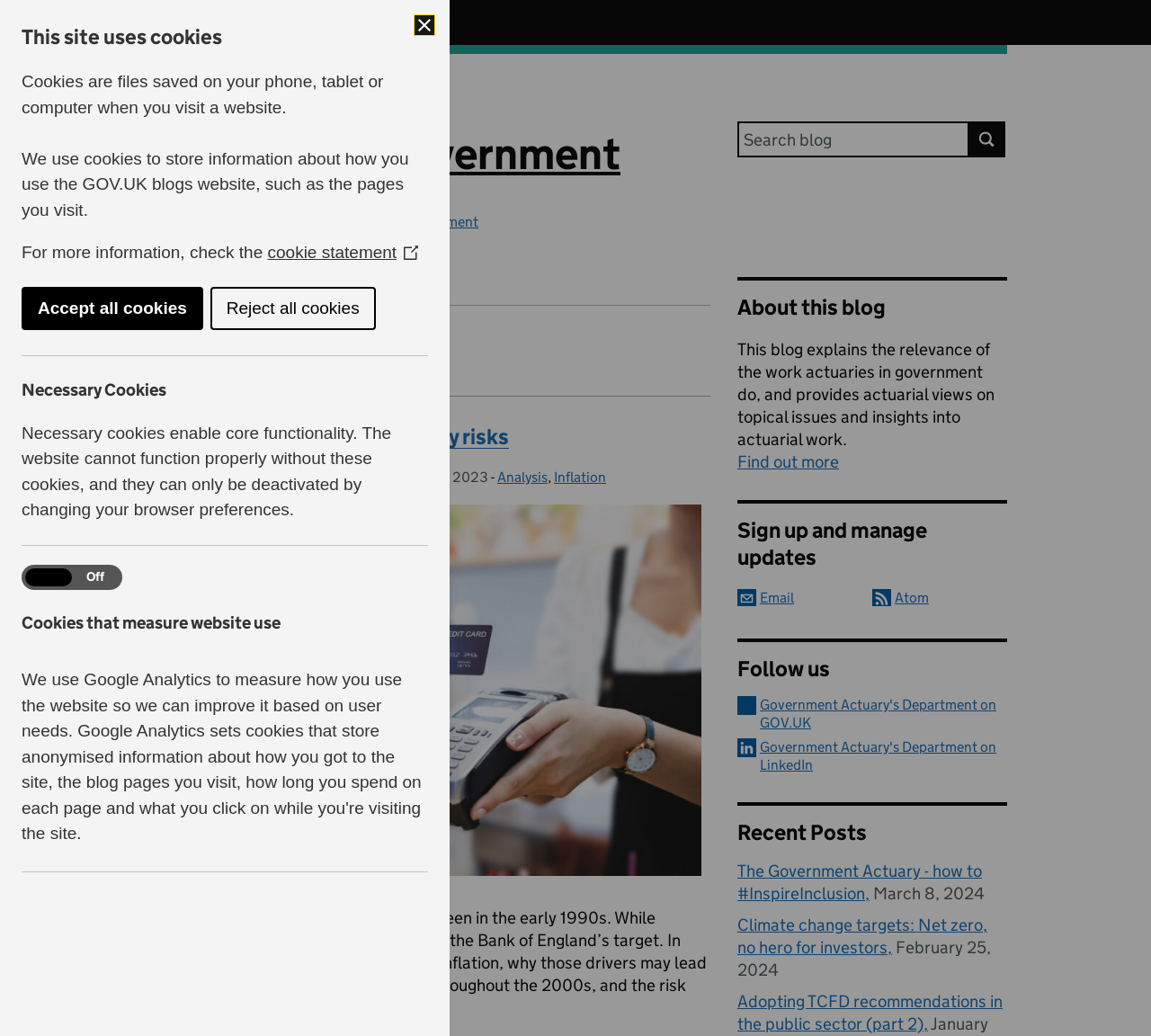Could you determine the bounding box coordinates of the clickable element to complete the instruction: "Search for:"? Provide the coordinates as four float numbers between 0 and 1, i.e., [left, top, right, bottom].

[0.641, 0.117, 0.842, 0.152]